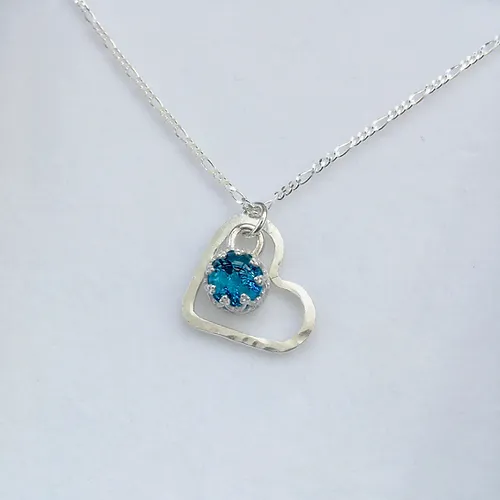What is the purpose of the turquoise glass charm?
Answer the question with a thorough and detailed explanation.

The caption explains that the charm contains a tiny portion of cremation ash, providing a sentimental connection to a loved one, implying that the purpose of the turquoise glass charm is to hold the cremation ash.